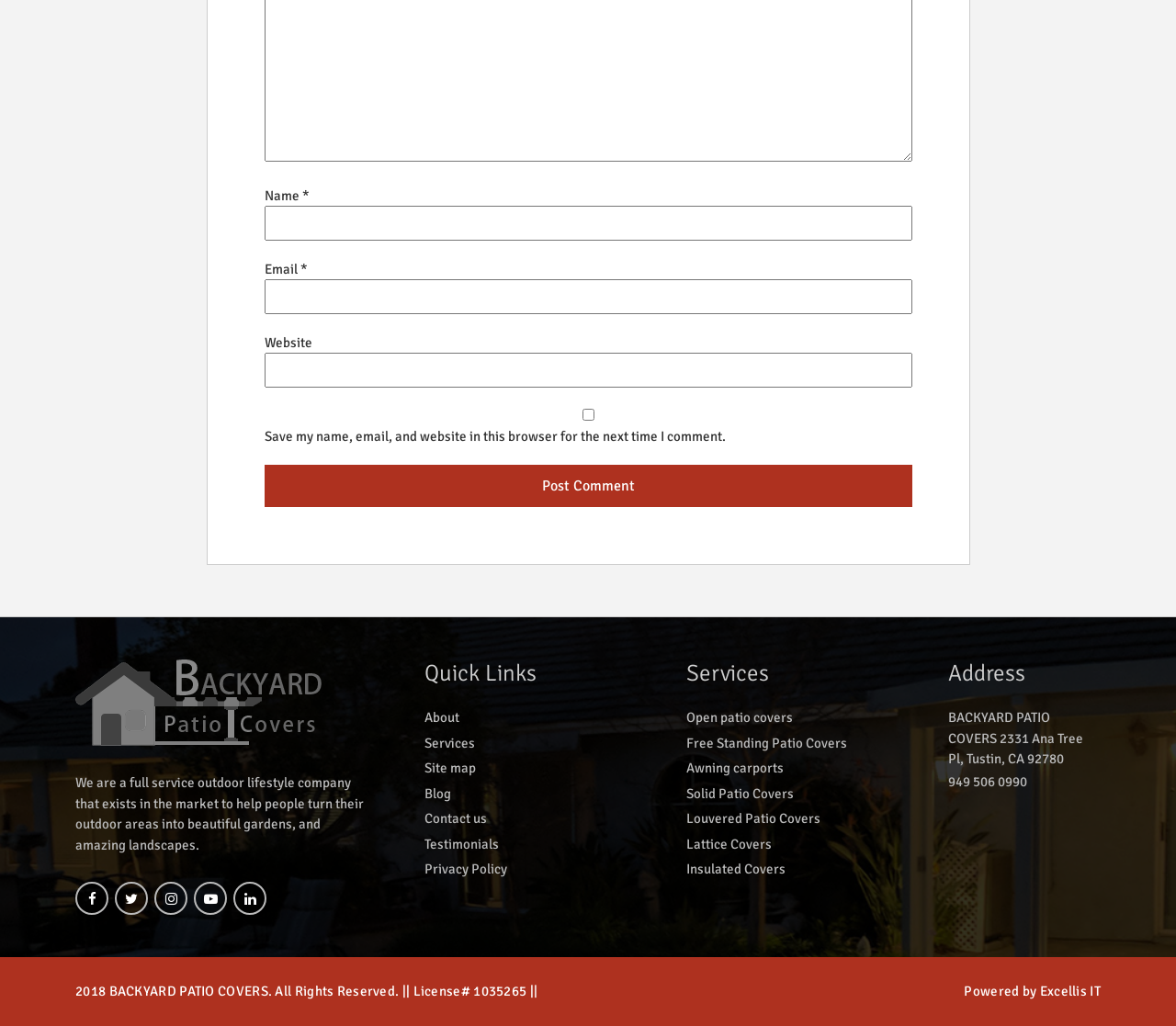What is the phone number of the company?
Using the details from the image, give an elaborate explanation to answer the question.

The phone number of the company can be found at the bottom of the webpage, which is '949 506 0990'.